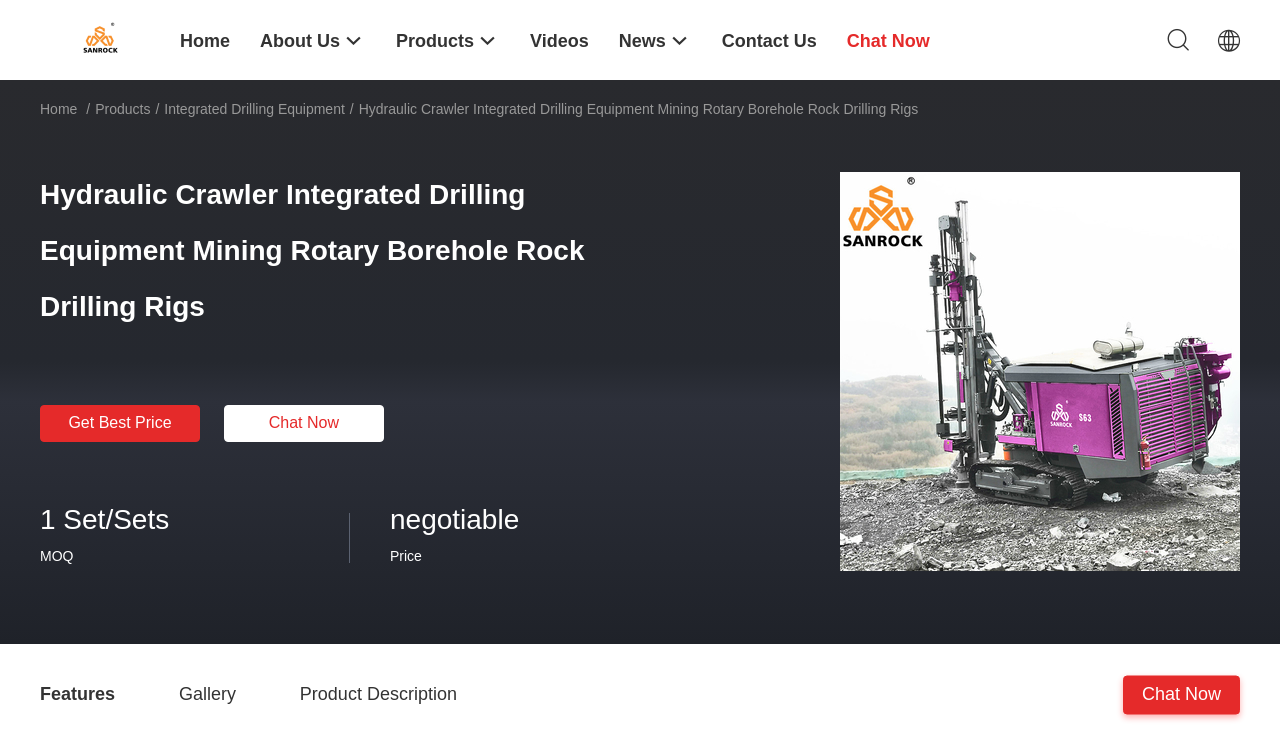Pinpoint the bounding box coordinates of the clickable area necessary to execute the following instruction: "View product details". The coordinates should be given as four float numbers between 0 and 1, namely [left, top, right, bottom].

[0.656, 0.494, 0.969, 0.516]